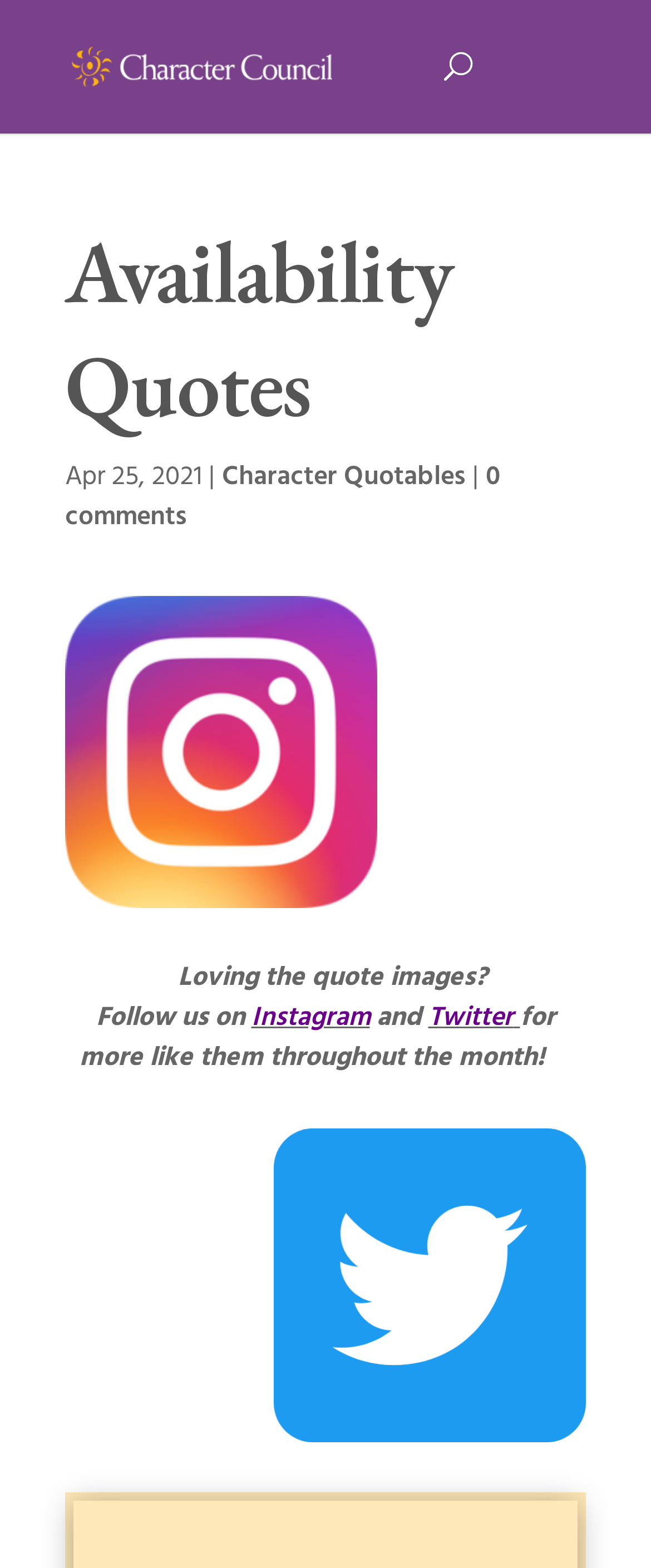Identify the bounding box for the UI element specified in this description: "Twitter". The coordinates must be four float numbers between 0 and 1, formatted as [left, top, right, bottom].

[0.658, 0.636, 0.788, 0.664]